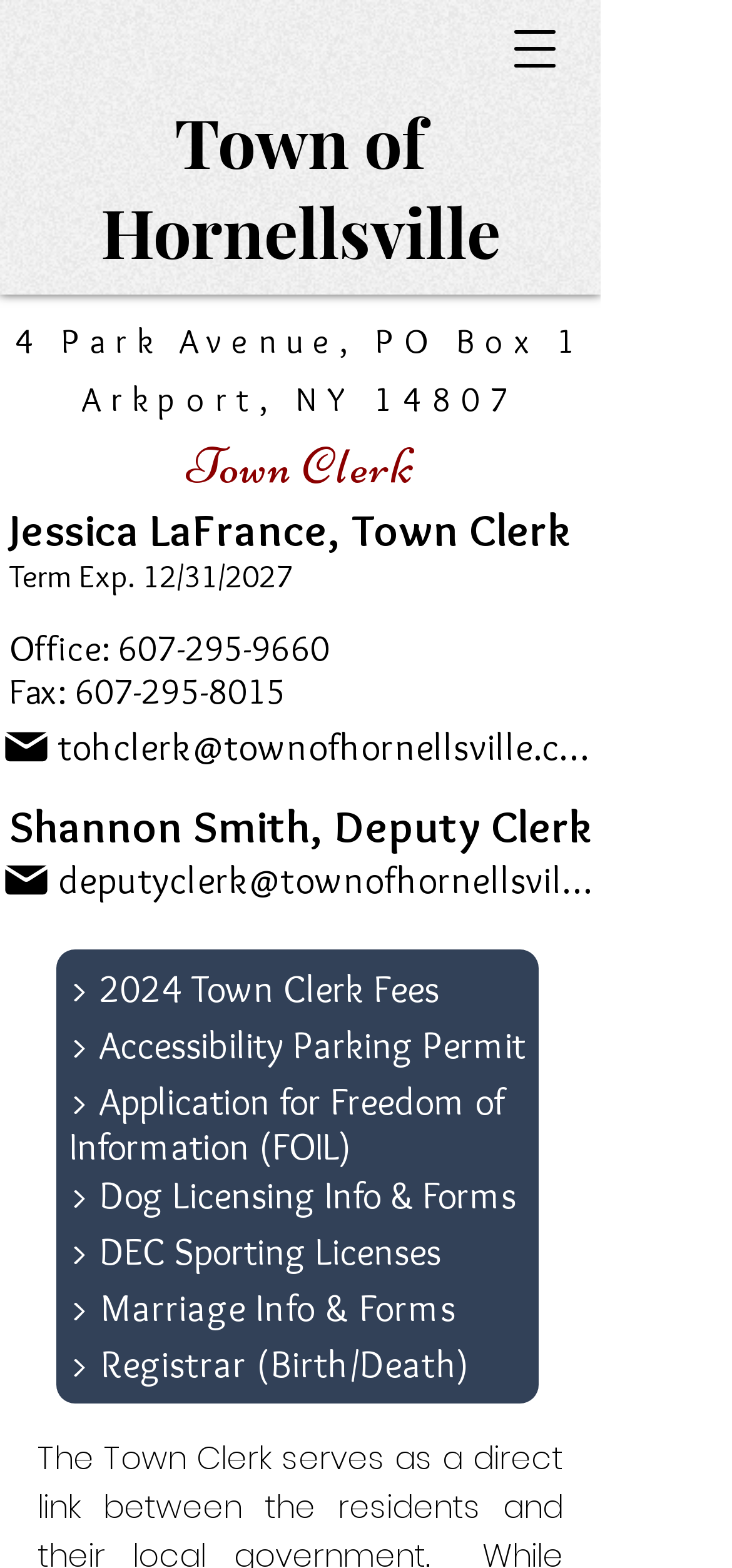Can you provide the bounding box coordinates for the element that should be clicked to implement the instruction: "Call the Town Clerk office"?

[0.162, 0.4, 0.45, 0.427]